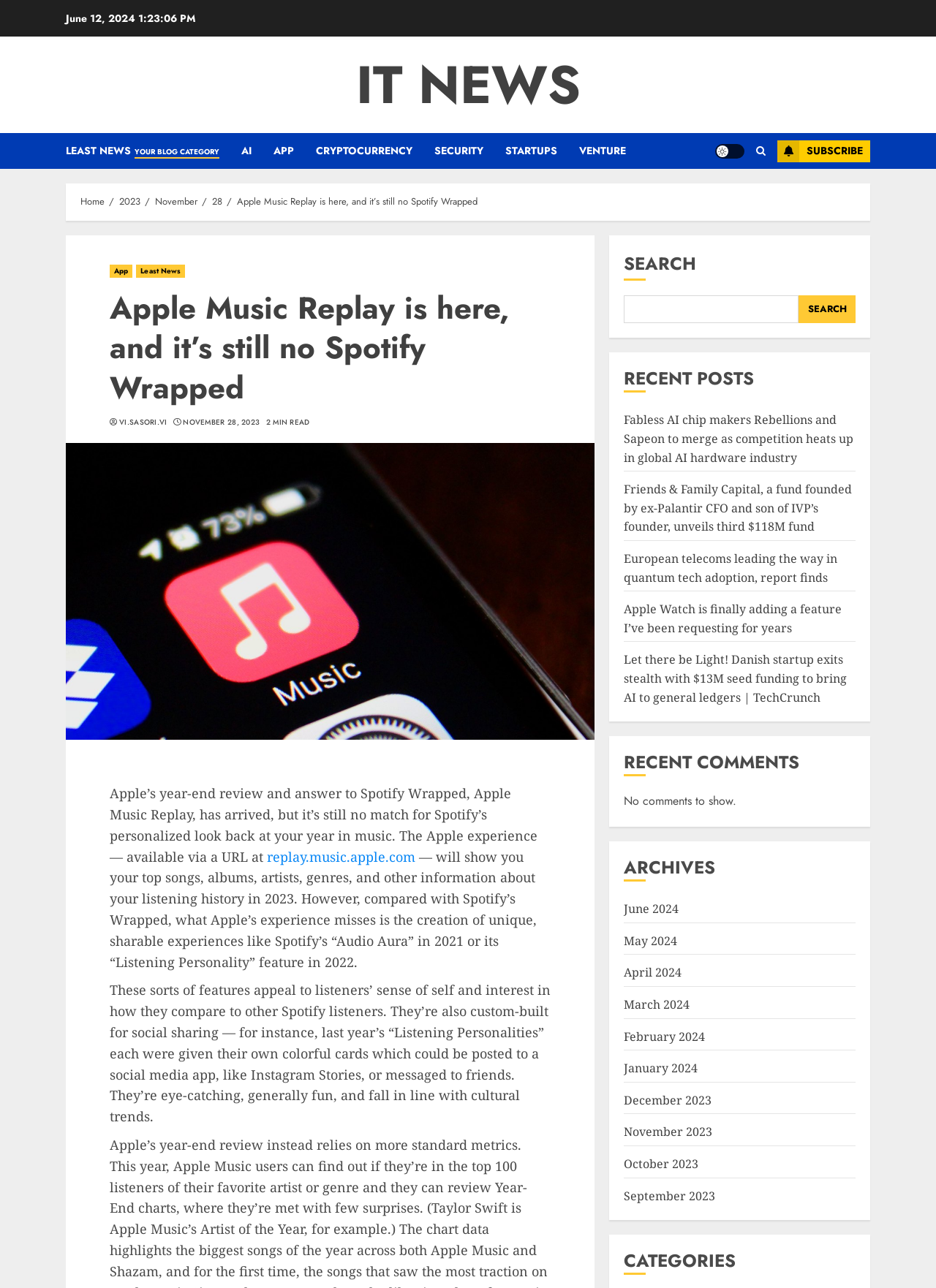From the webpage screenshot, predict the bounding box of the UI element that matches this description: "name="wp_name" placeholder="Name"".

None